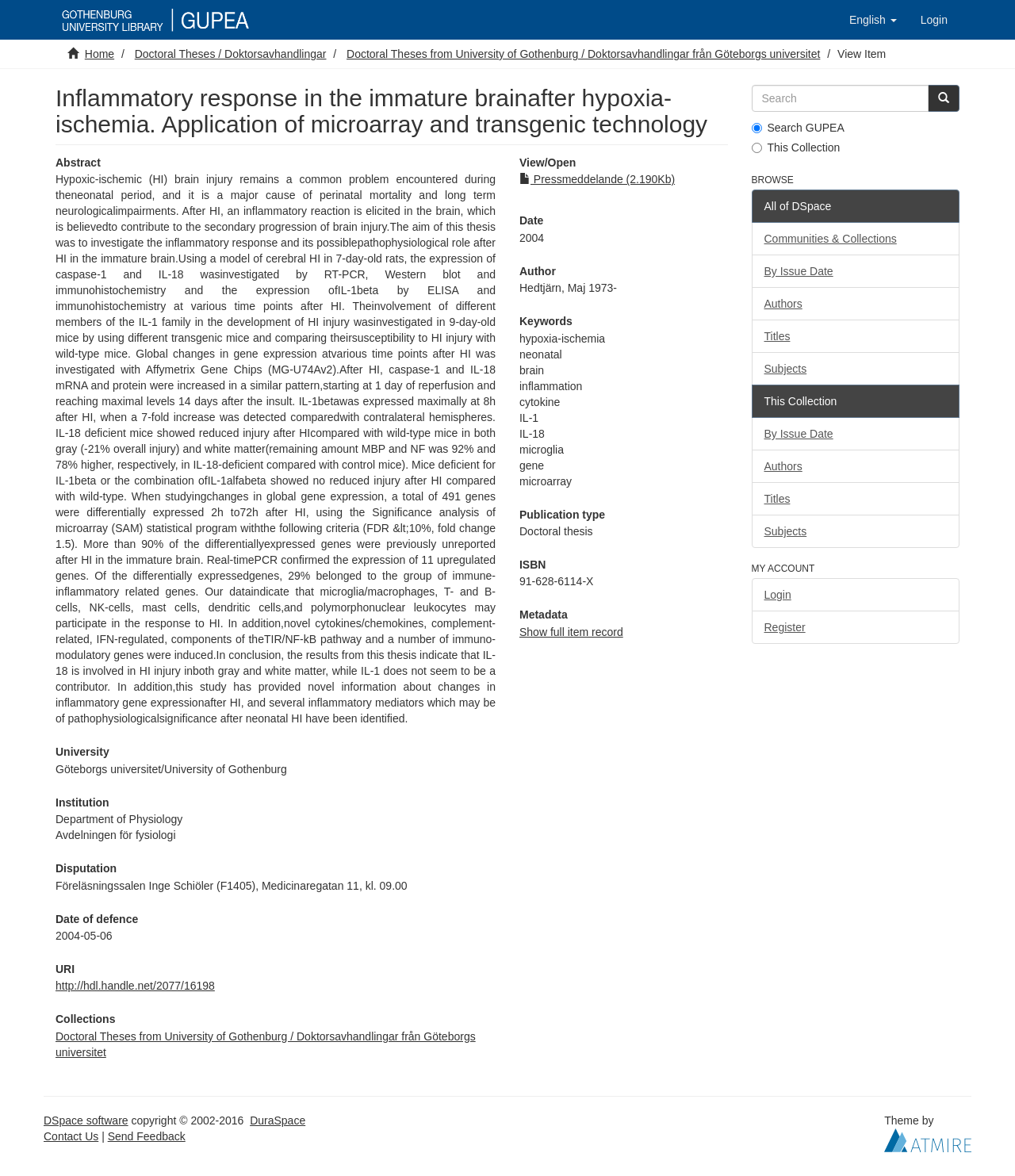Can you find the bounding box coordinates for the element that needs to be clicked to execute this instruction: "Search for a thesis"? The coordinates should be given as four float numbers between 0 and 1, i.e., [left, top, right, bottom].

[0.74, 0.072, 0.915, 0.095]